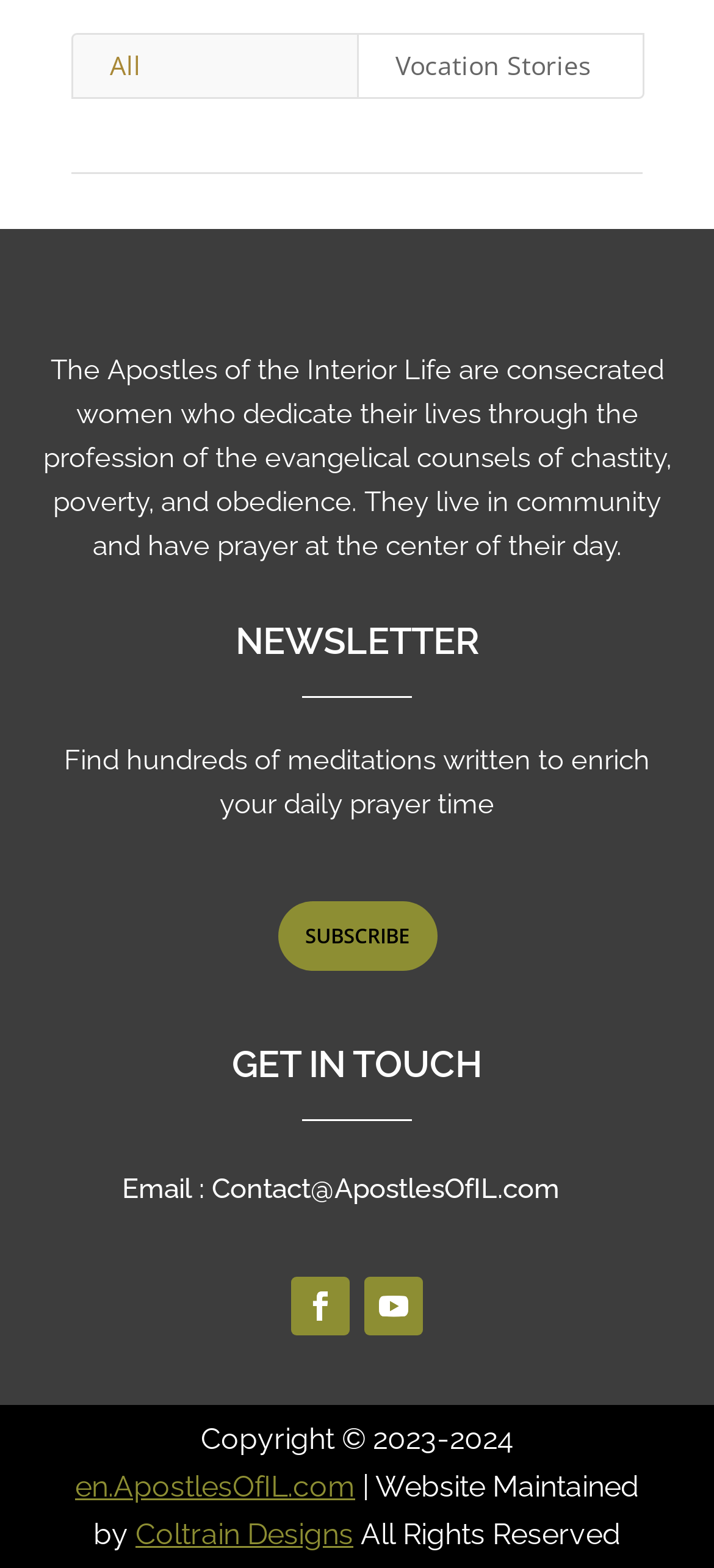Locate the UI element described by Vocation Stories and provide its bounding box coordinates. Use the format (top-left x, top-left y, bottom-right x, bottom-right y) with all values as floating point numbers between 0 and 1.

[0.5, 0.021, 0.903, 0.063]